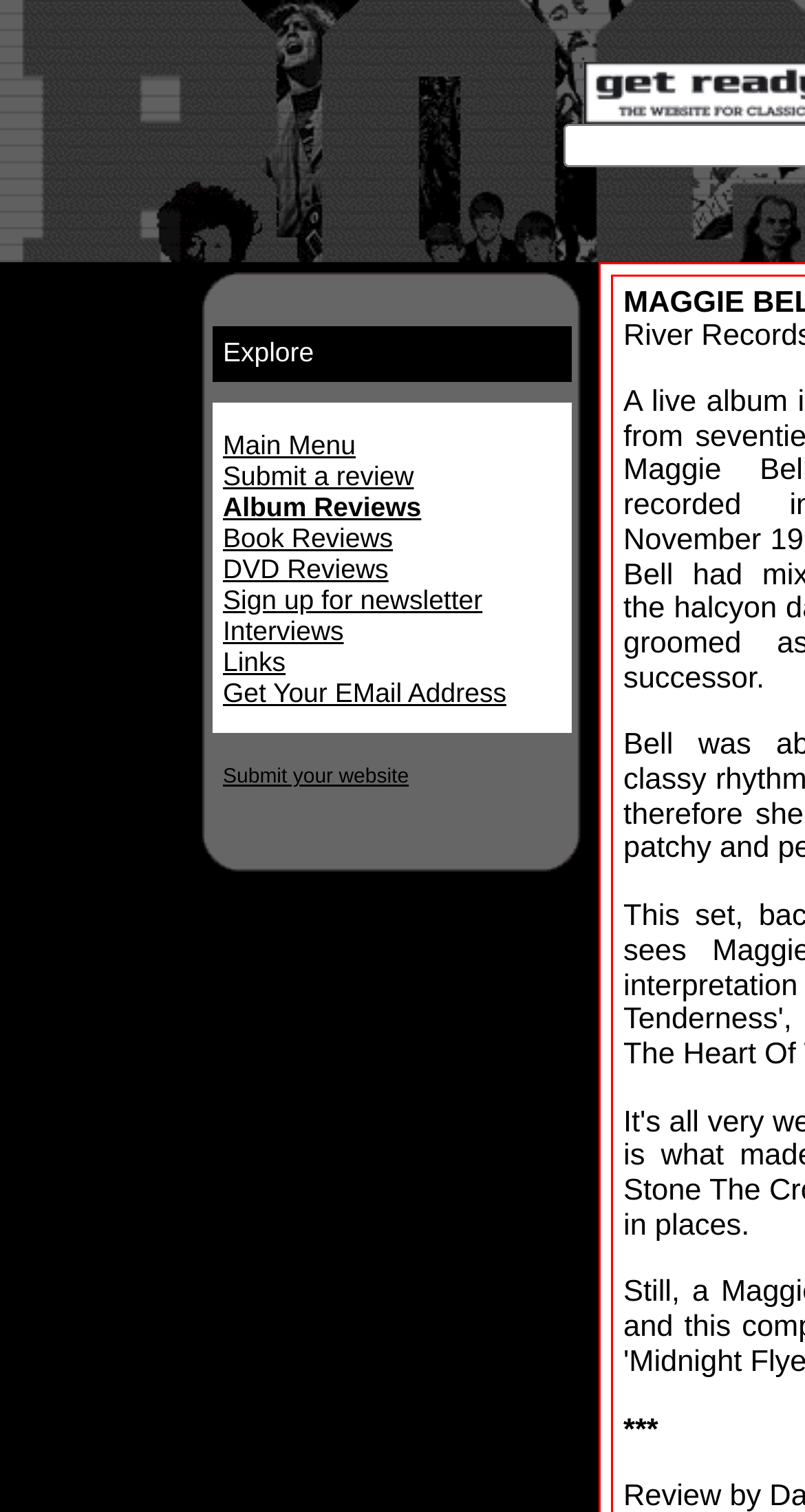Using the details from the image, please elaborate on the following question: What is the last item in the main menu?

I looked at the main menu section and found that the last item is 'Get Your EMail Address', which is a link.